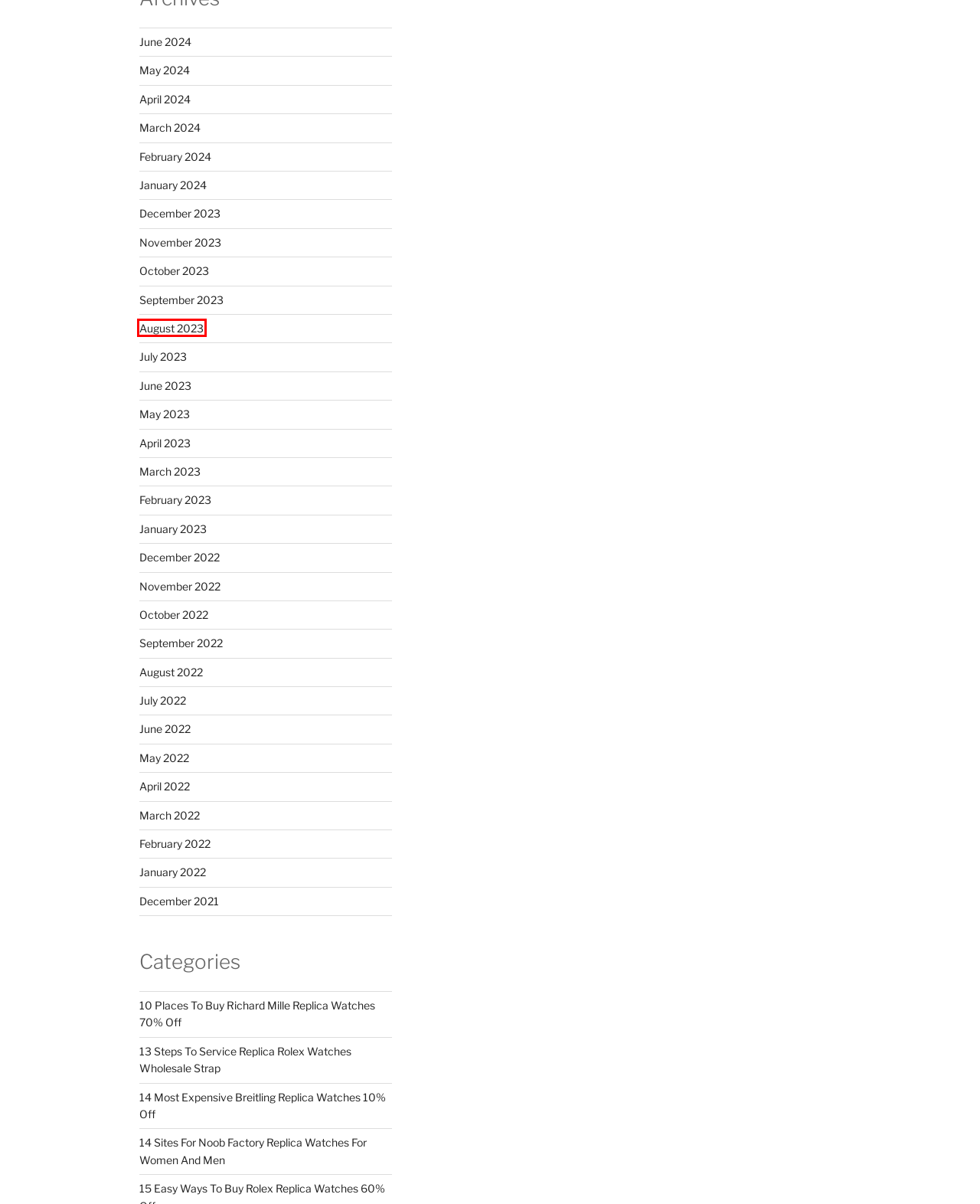Review the webpage screenshot and focus on the UI element within the red bounding box. Select the best-matching webpage description for the new webpage that follows after clicking the highlighted element. Here are the candidates:
A. August 2023 – The 14 Most Correct Ways To Buy Replica Rolex Swiss ETA Watches Wheel
B. August 2022 – The 14 Most Correct Ways To Buy Replica Rolex Swiss ETA Watches Wheel
C. January 2024 – The 14 Most Correct Ways To Buy Replica Rolex Swiss ETA Watches Wheel
D. December 2022 – The 14 Most Correct Ways To Buy Replica Rolex Swiss ETA Watches Wheel
E. December 2021 – The 14 Most Correct Ways To Buy Replica Rolex Swiss ETA Watches Wheel
F. November 2022 – The 14 Most Correct Ways To Buy Replica Rolex Swiss ETA Watches Wheel
G. June 2023 – The 14 Most Correct Ways To Buy Replica Rolex Swiss ETA Watches Wheel
H. June 2022 – The 14 Most Correct Ways To Buy Replica Rolex Swiss ETA Watches Wheel

A